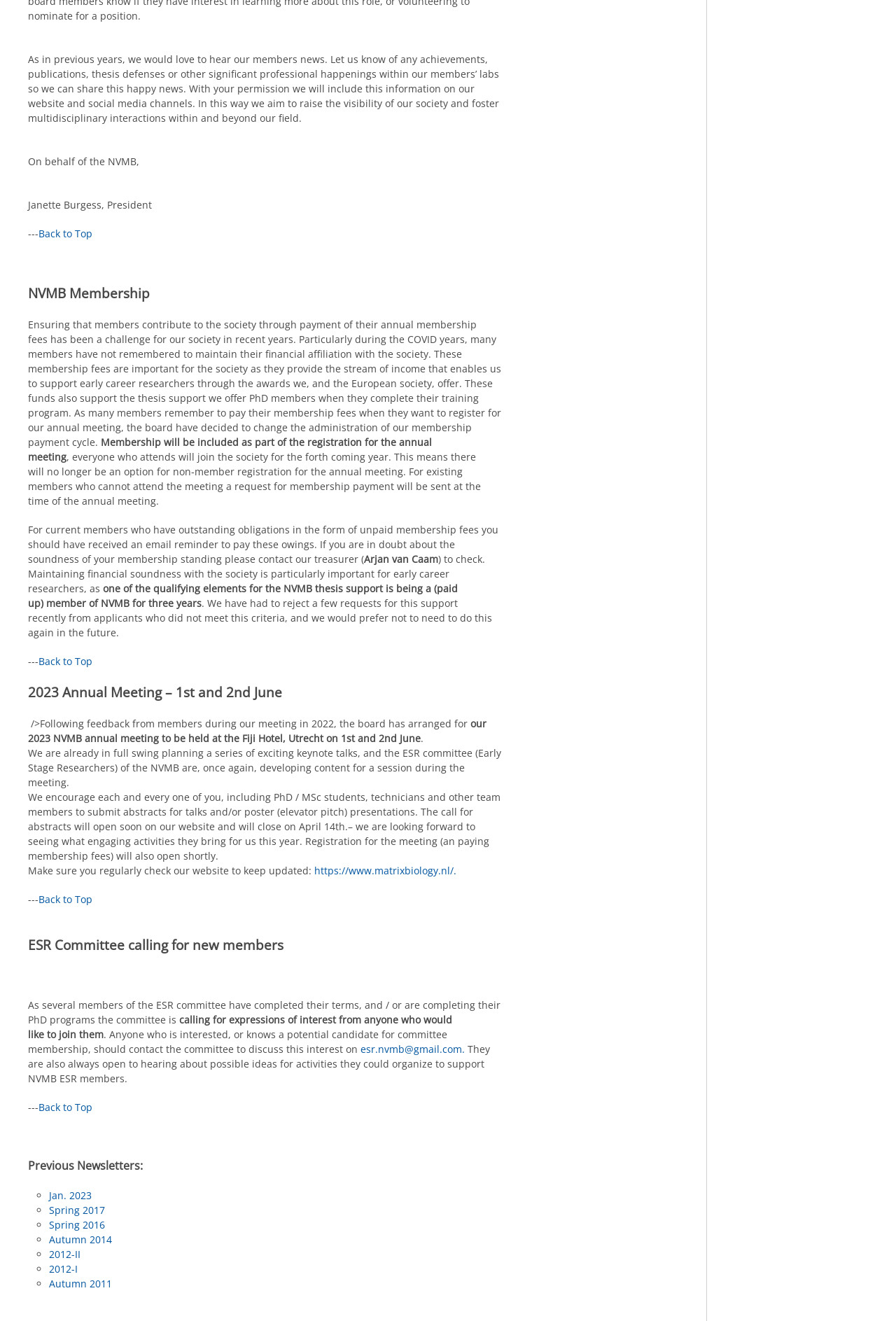Determine the bounding box coordinates of the area to click in order to meet this instruction: "contact the ESR committee".

[0.402, 0.789, 0.519, 0.799]